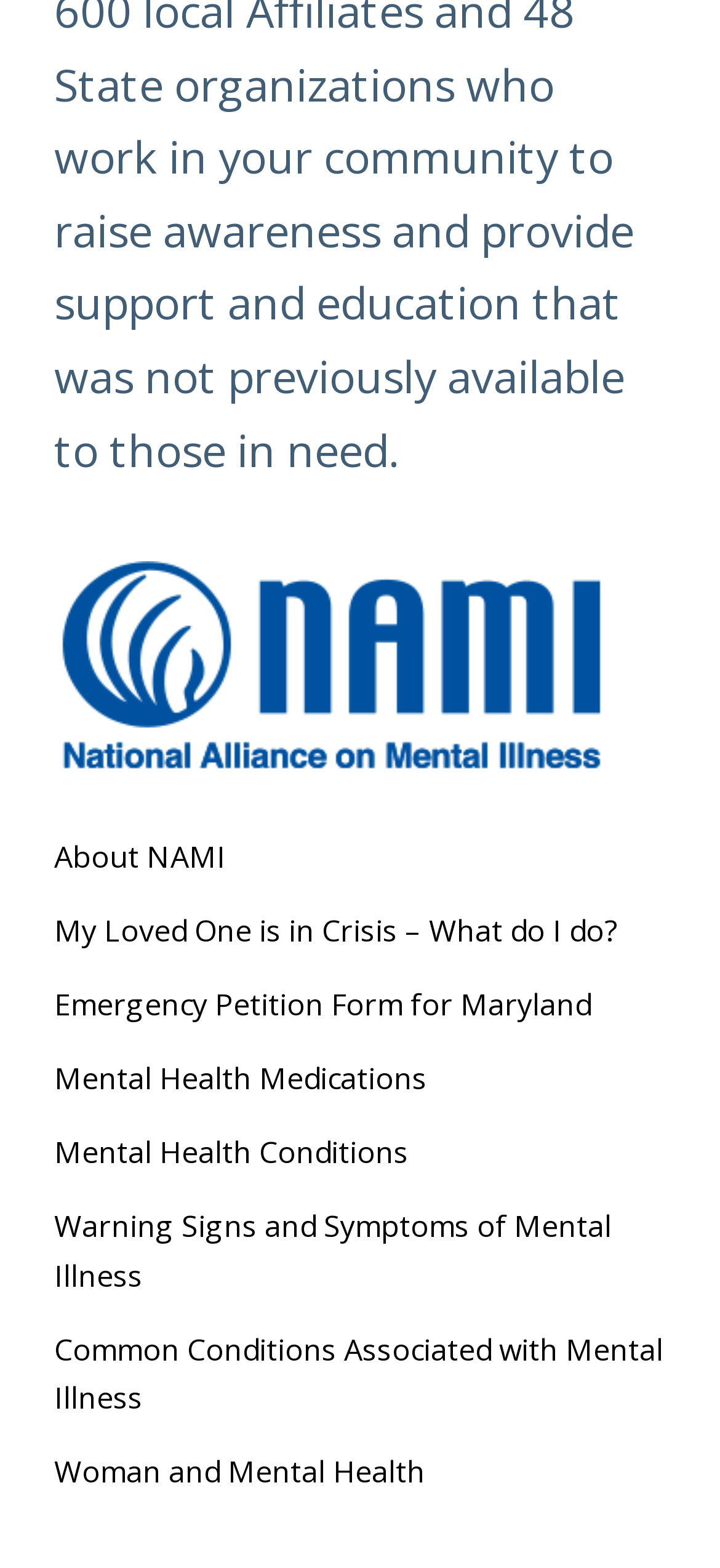Identify the bounding box coordinates for the UI element described by the following text: "Woman and Mental Health". Provide the coordinates as four float numbers between 0 and 1, in the format [left, top, right, bottom].

[0.075, 0.925, 0.59, 0.951]